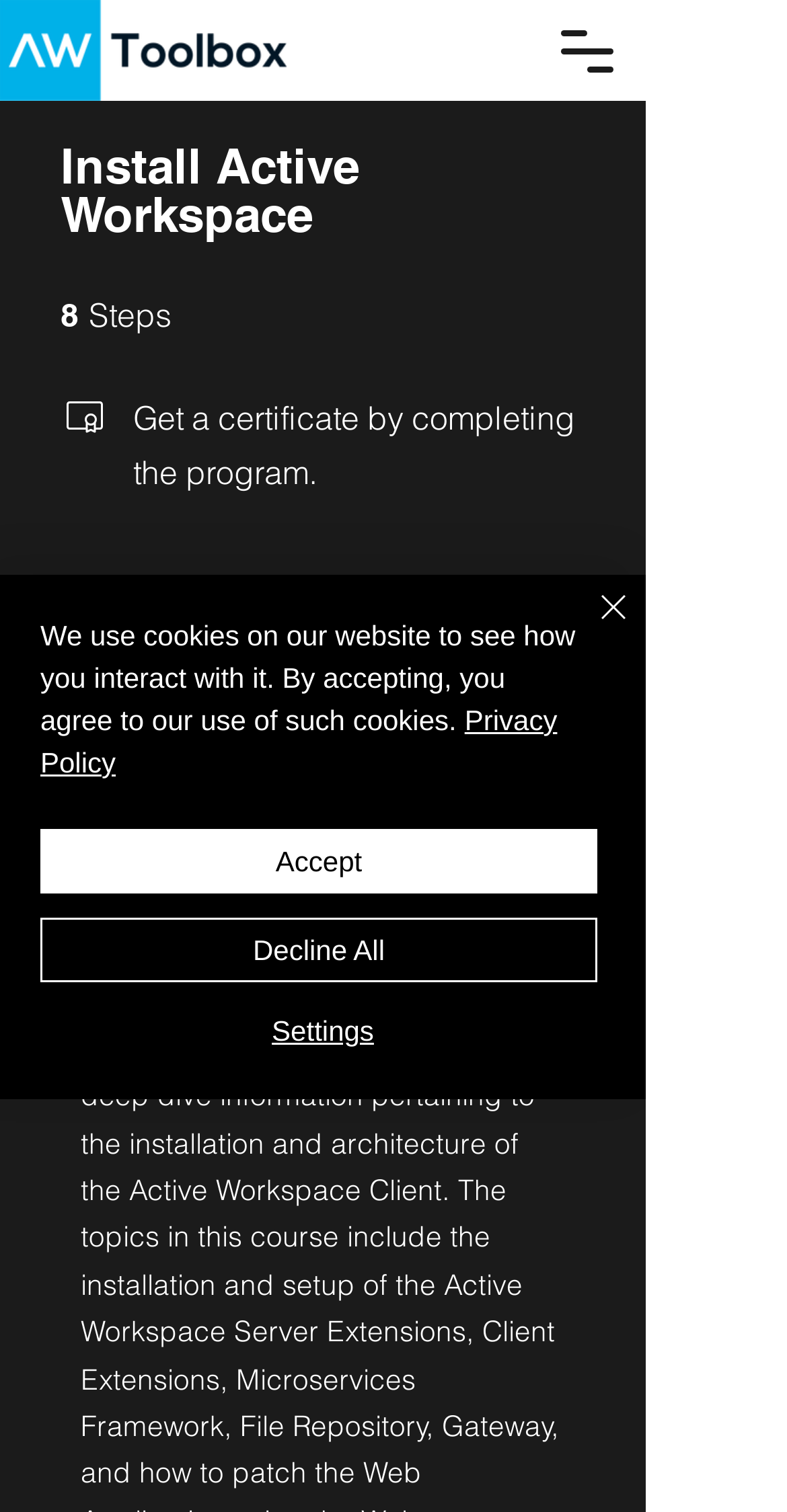Mark the bounding box of the element that matches the following description: "Privacy Policy".

[0.051, 0.466, 0.708, 0.515]